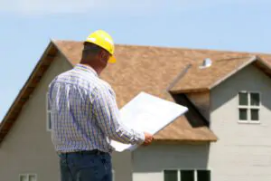What is the general contractor holding in his hand?
Please give a detailed answer to the question using the information shown in the image.

The general contractor is holding a set of blueprints in his hand, which outline the details of the construction project and provide a visual representation of the plans and specifications for the renovation work.